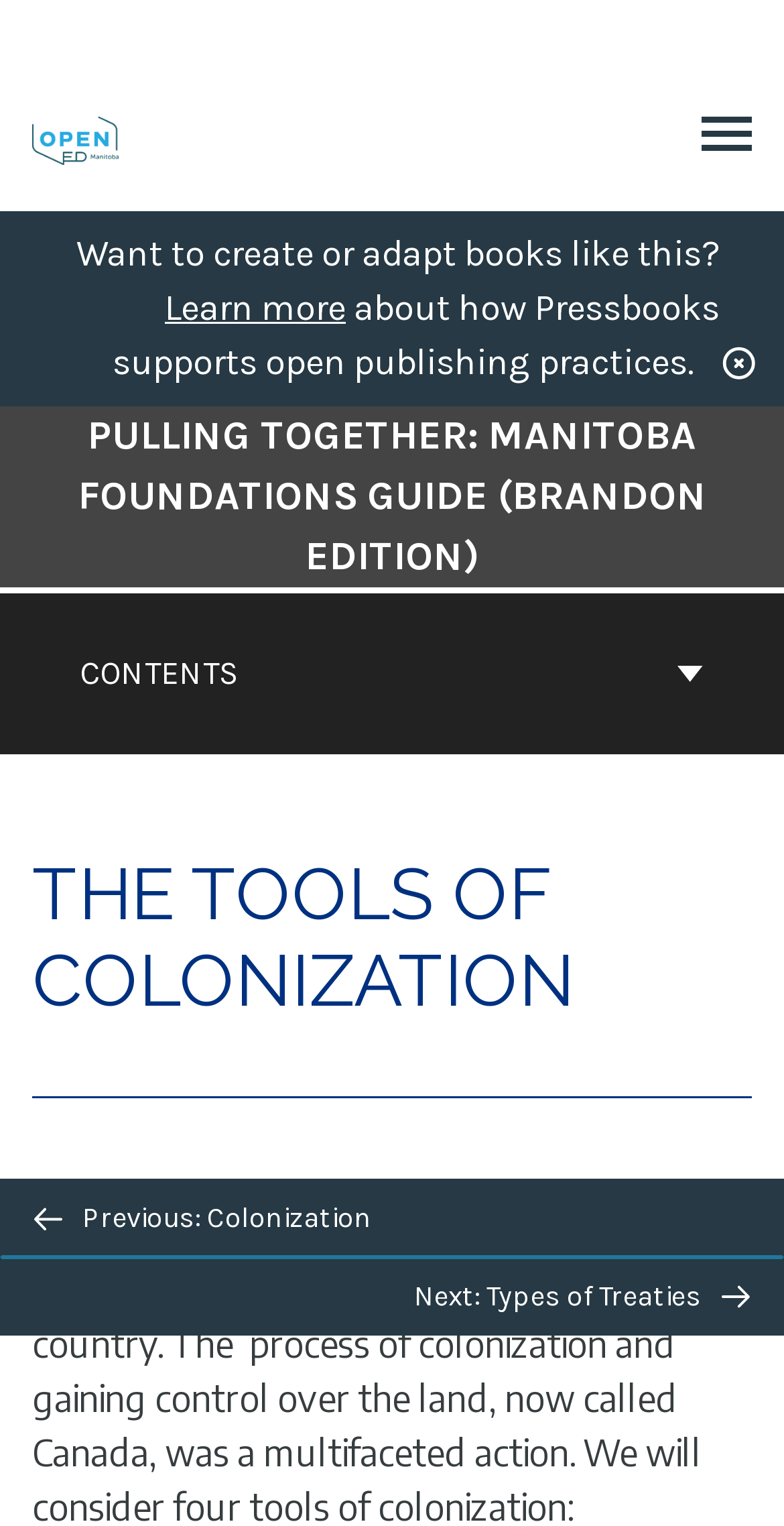Provide a thorough description of the webpage you see.

The webpage is about "The Tools of Colonization – Pulling Together: Manitoba Foundations Guide (Brandon Edition)". At the top left, there is a logo for "Campus Manitoba PressbooksEDU Network" accompanied by a link to the network. On the top right, there is a "Toggle Menu" link. 

Below the logo, there is a section that encourages users to create or adapt books like this, with a "Learn more" link and a brief description about how Pressbooks supports open publishing practices. 

The main content of the webpage is divided into two sections. On the left, there is a navigation menu for "Book Contents Navigation" with a "CONTENTS" button. Below the button, there is a link to the cover page of "Pulling Together: Manitoba Foundations Guide (Brandon Edition)" with a heading that displays the title of the guide. 

On the right, there is a header section with a heading "THE TOOLS OF COLONIZATION". Below the header, there is a navigation section for previous and next pages, with links to "Colonization" and "Types of Treaties" respectively, each accompanied by an image. There is also a "BACK TO TOP" button in the middle of this section.